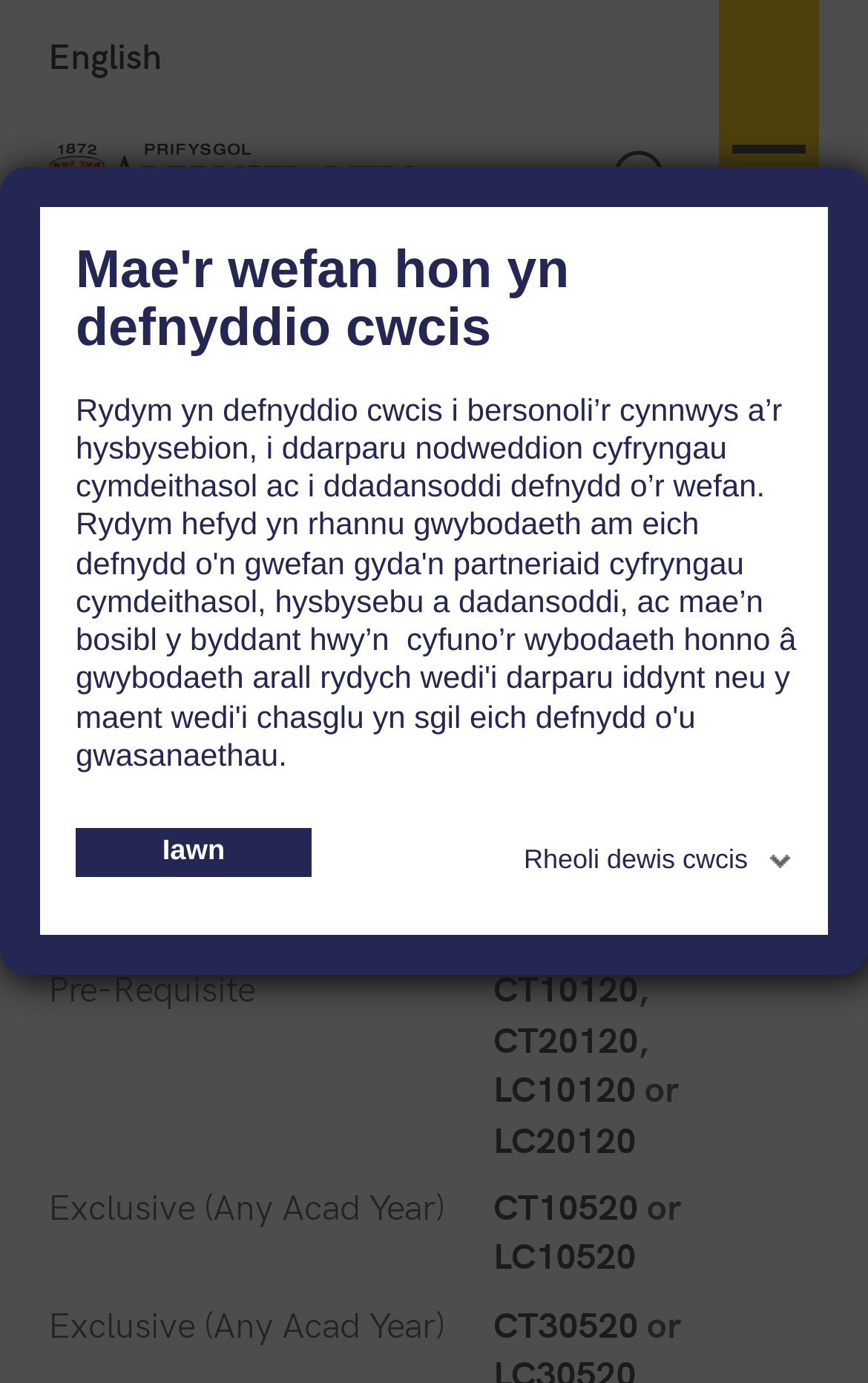Please find the bounding box coordinates of the element that you should click to achieve the following instruction: "Contact Mr Edward Ditchfield". The coordinates should be presented as four float numbers between 0 and 1: [left, top, right, bottom].

[0.568, 0.564, 0.768, 0.633]